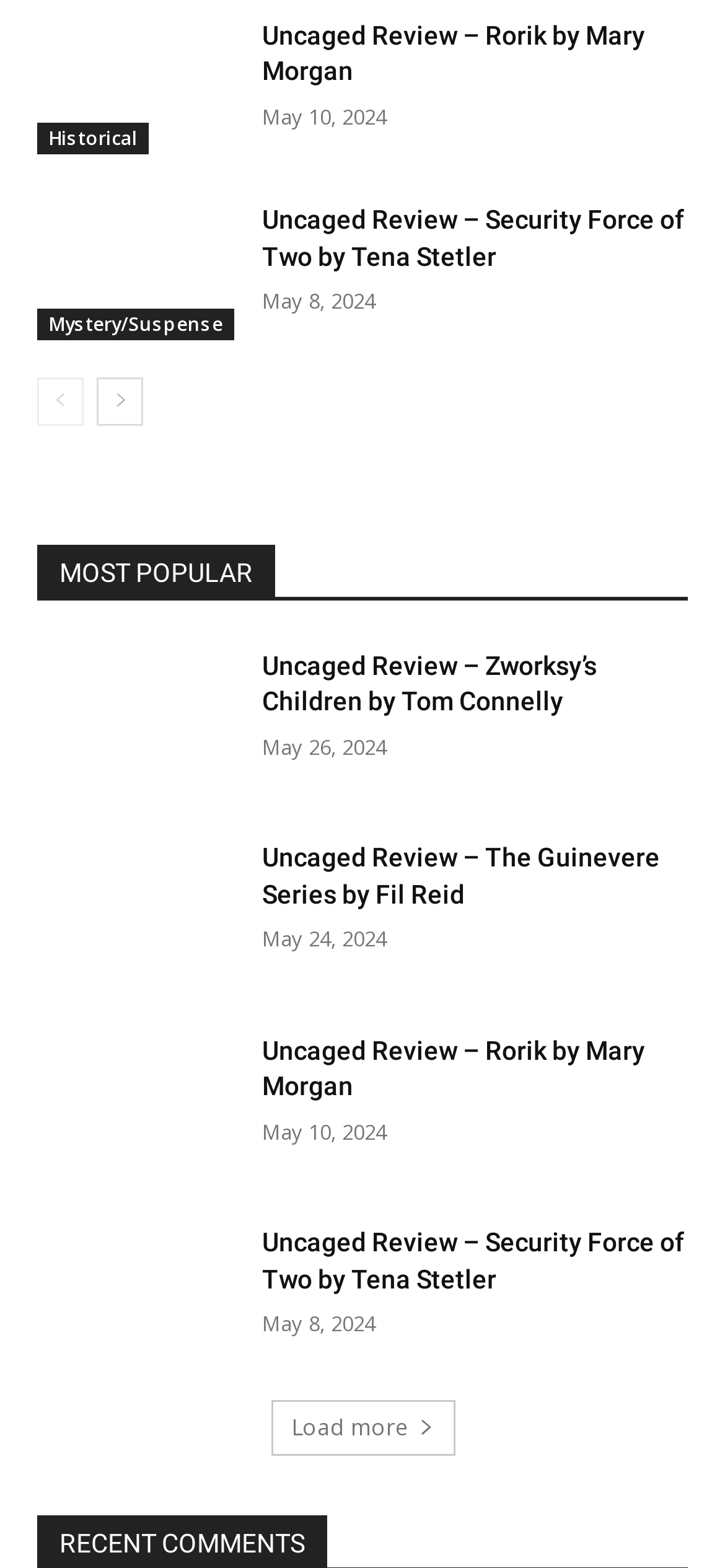How many reviews are displayed on this page?
Ensure your answer is thorough and detailed.

There are six reviews displayed on this page because there are six headings with the prefix 'Uncaged Review' and each heading corresponds to a review.